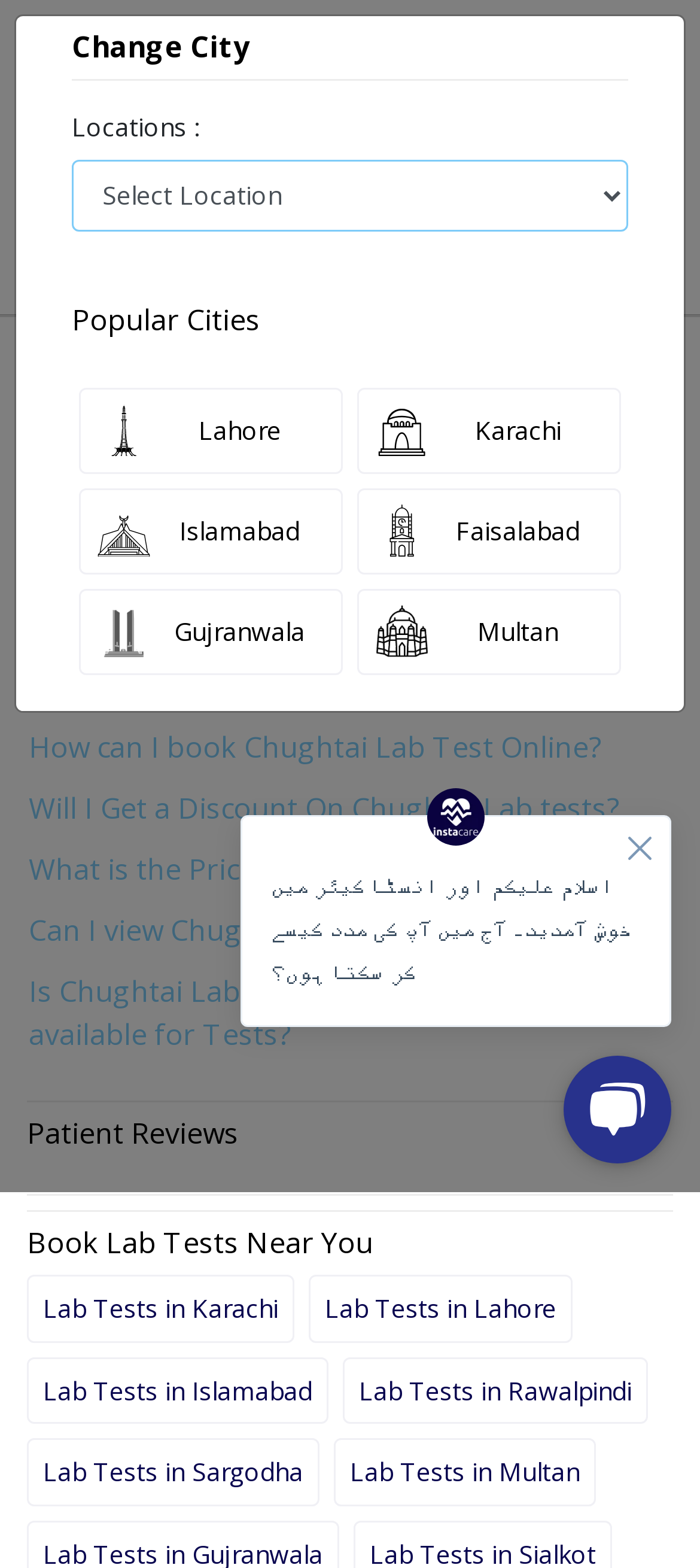Identify the bounding box coordinates of the area you need to click to perform the following instruction: "Book lab tests in Karachi".

[0.038, 0.813, 0.421, 0.856]